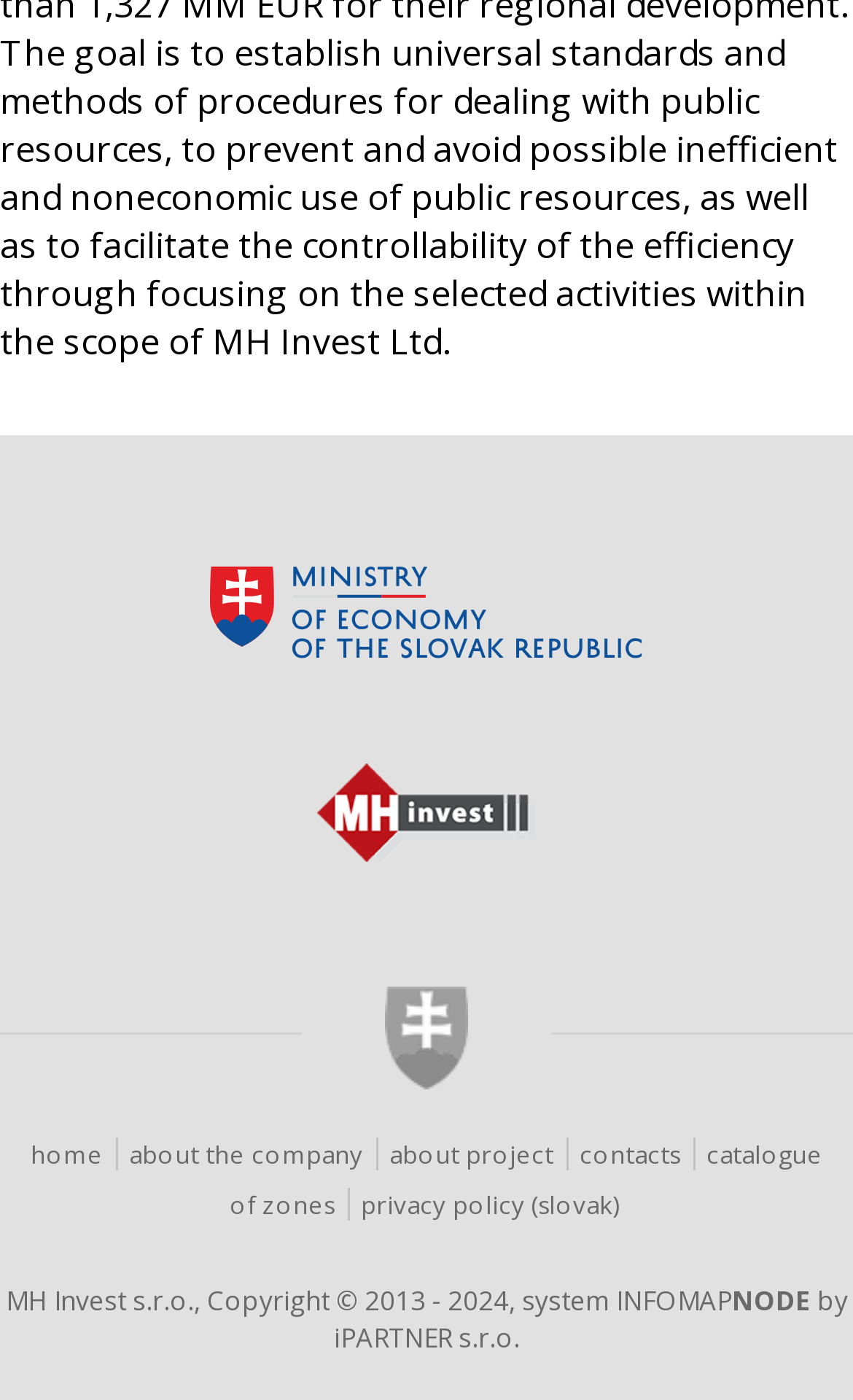Extract the bounding box coordinates of the UI element described by: "about the company". The coordinates should include four float numbers ranging from 0 to 1, e.g., [left, top, right, bottom].

[0.136, 0.812, 0.431, 0.836]